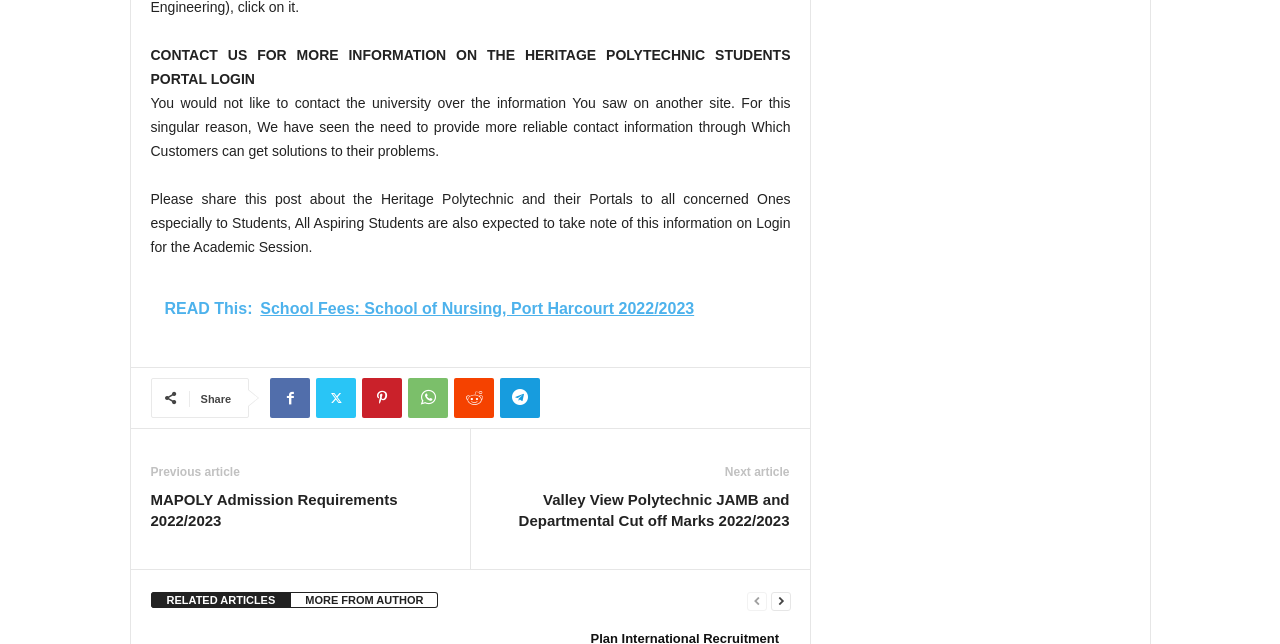Using the format (top-left x, top-left y, bottom-right x, bottom-right y), and given the element description, identify the bounding box coordinates within the screenshot: RELATED ARTICLES

[0.118, 0.92, 0.228, 0.945]